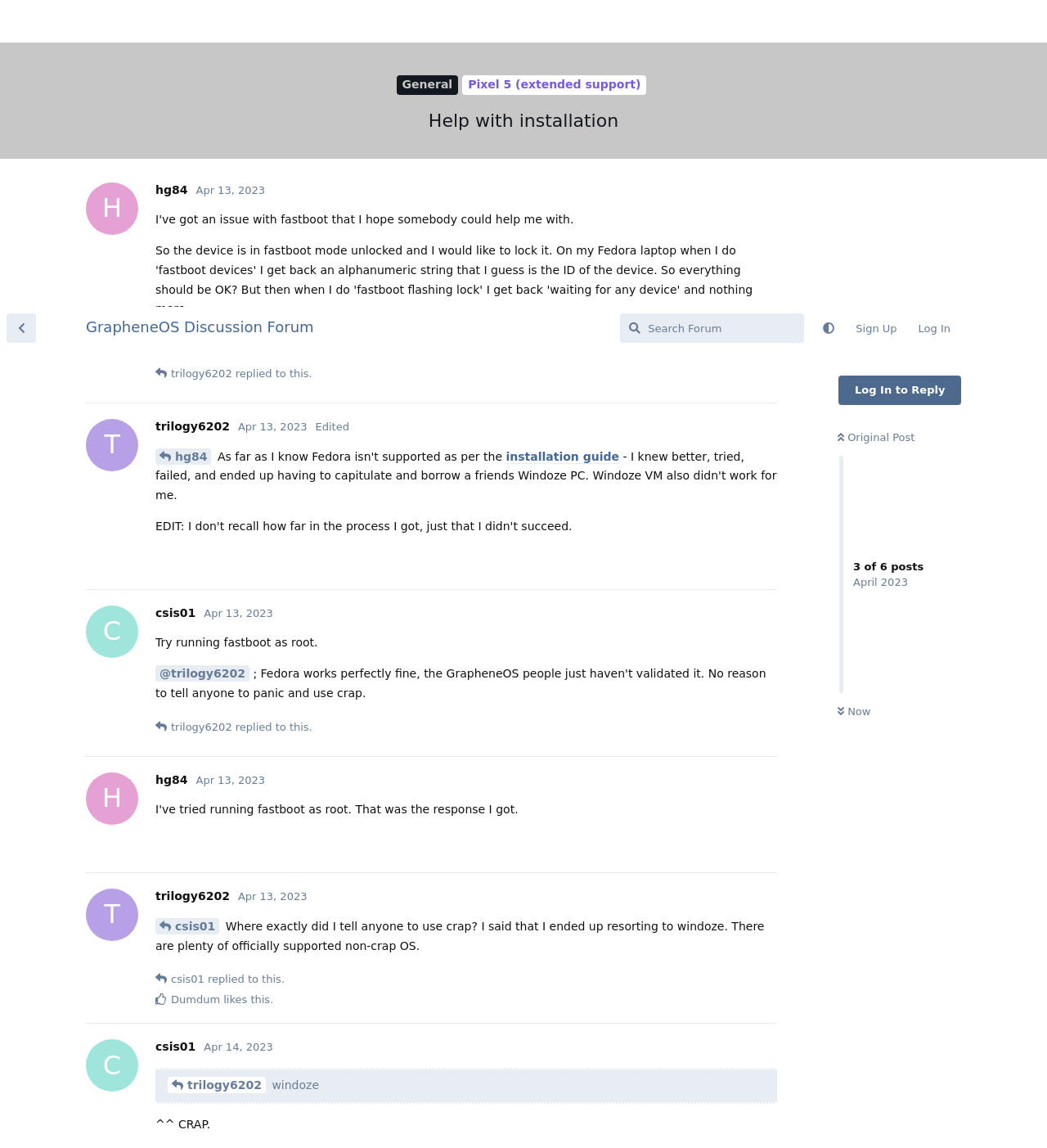Extract the bounding box coordinates of the UI element described by: "Apr 13, 2023". The coordinates should include four float numbers ranging from 0 to 1, e.g., [left, top, right, bottom].

[0.227, 0.099, 0.293, 0.11]